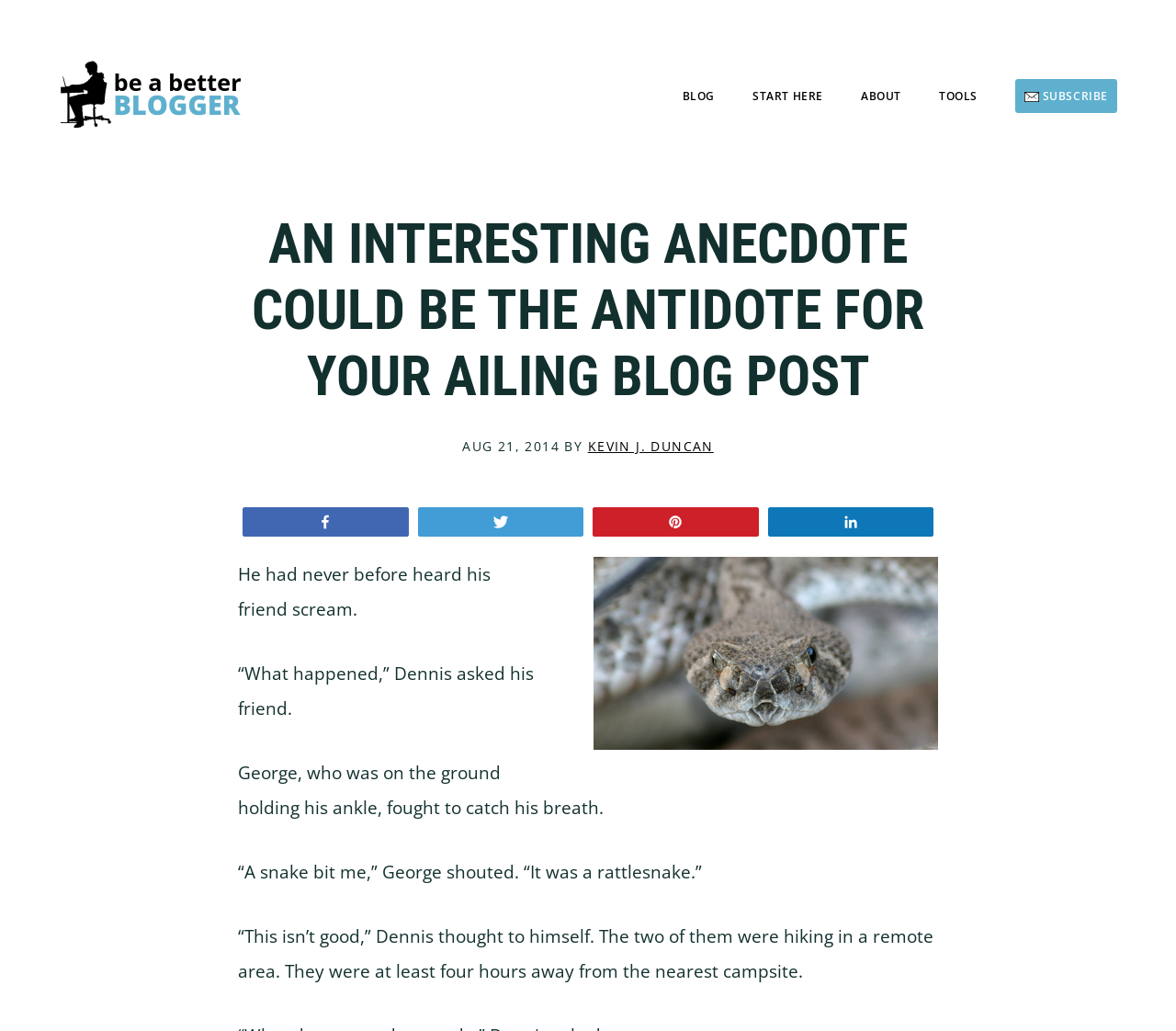Who is the author of the blog post?
From the details in the image, answer the question comprehensively.

I found the author's name by looking at the header section of the webpage, which contains the title of the blog post, the date 'AUG 21, 2014', and the author's name 'KEVIN J. DUNCAN'.